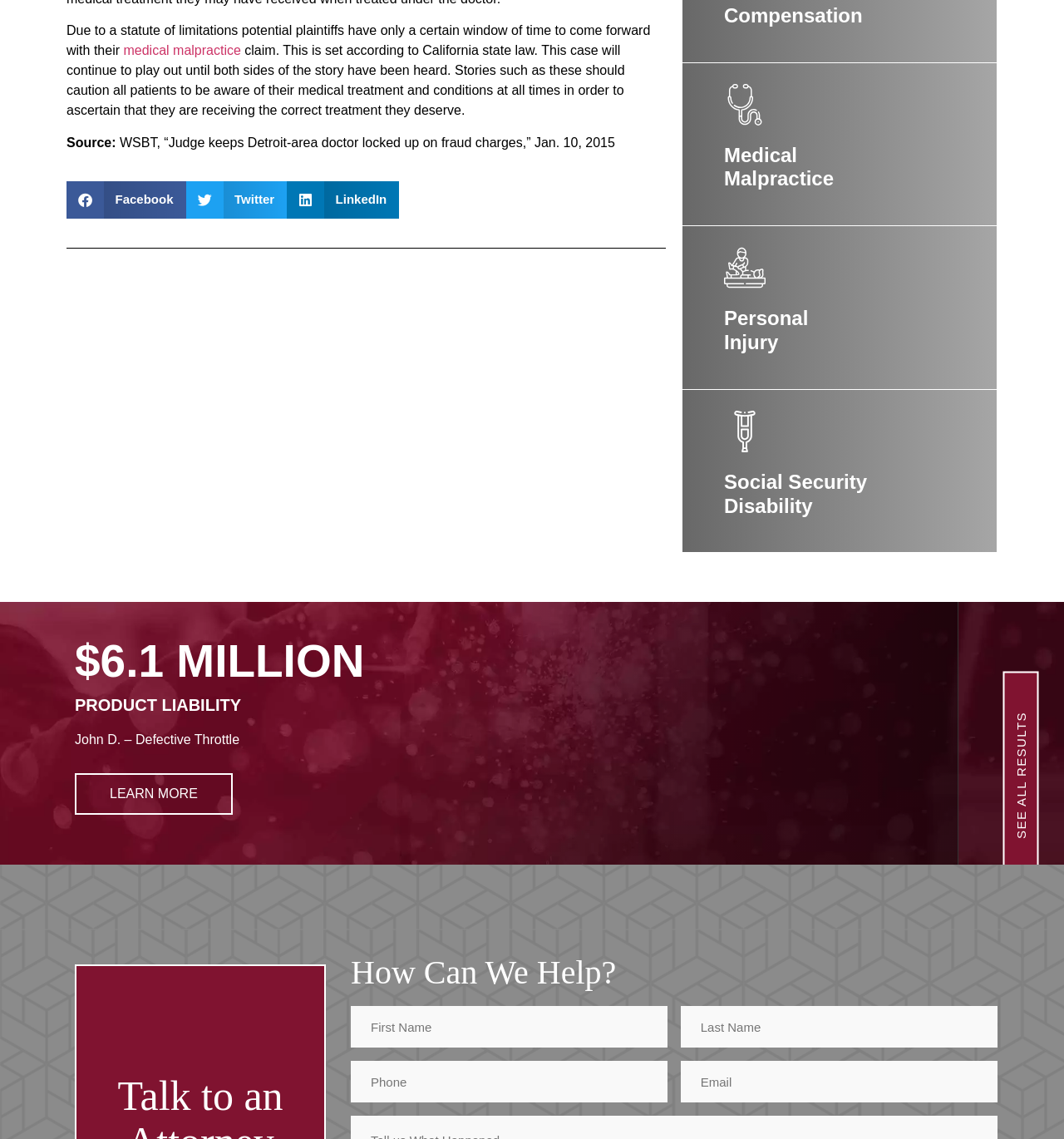Given the description "title="Share article on Twitter"", provide the bounding box coordinates of the corresponding UI element.

None